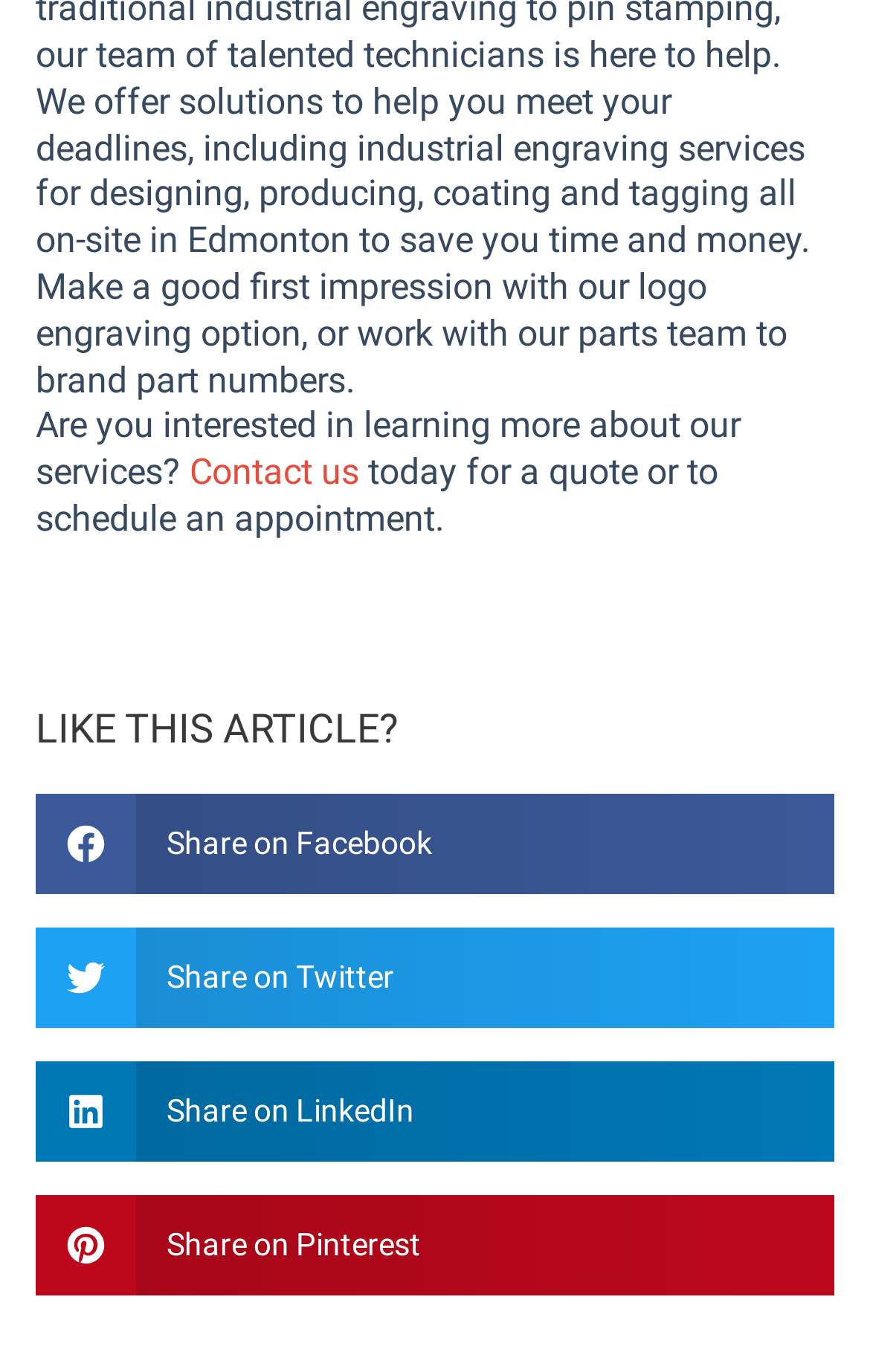What is the tone of the article?
Provide a well-explained and detailed answer to the question.

The webpage has a heading 'LIKE THIS ARTICLE?' which is a question, suggesting that the tone of the article is inquisitive and engaging.